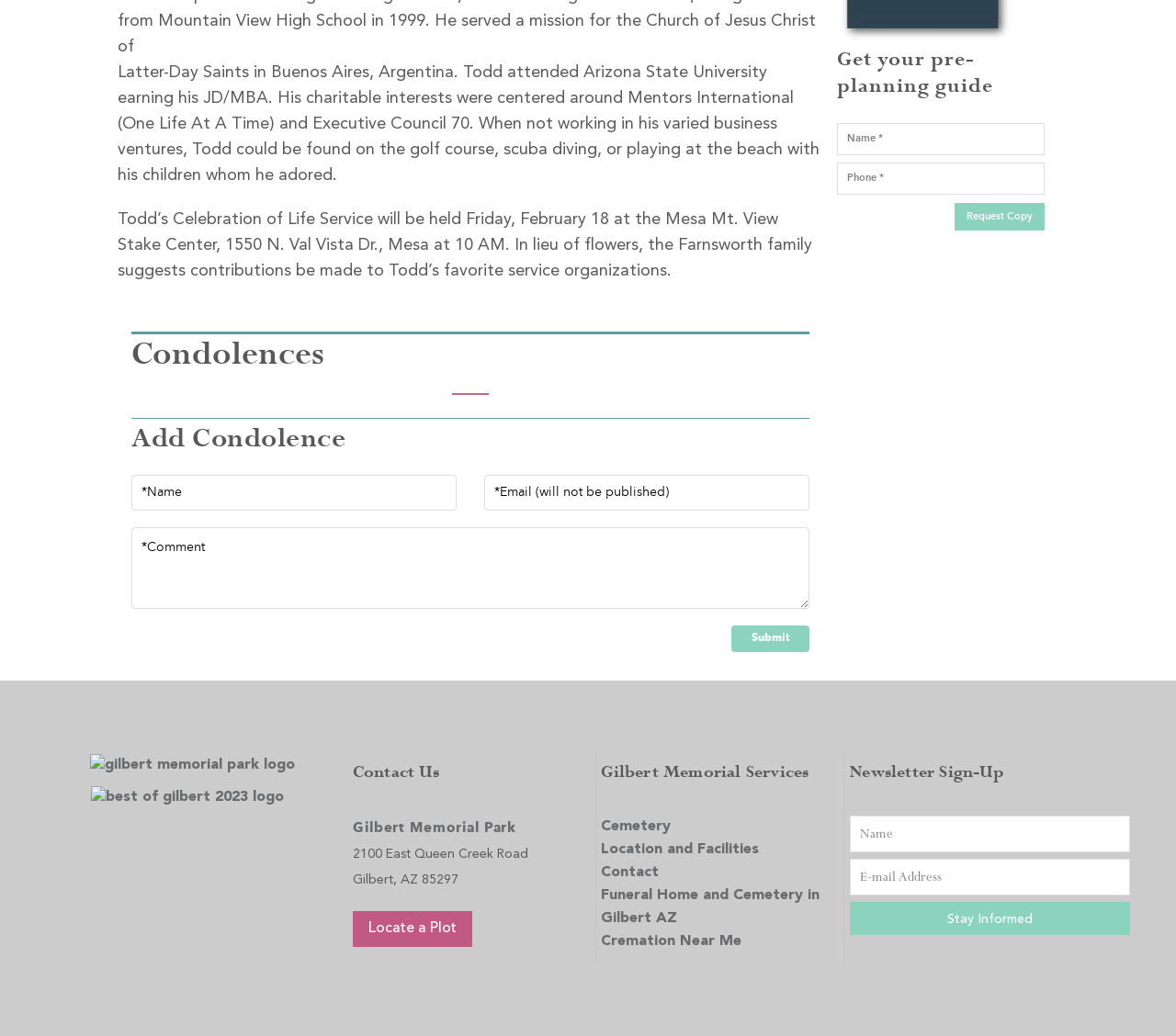What is the name of the memorial park?
Using the details shown in the screenshot, provide a comprehensive answer to the question.

The webpage contains multiple references to 'Gilbert Memorial Park', including a heading and a StaticText element, indicating that it is the name of the memorial park.